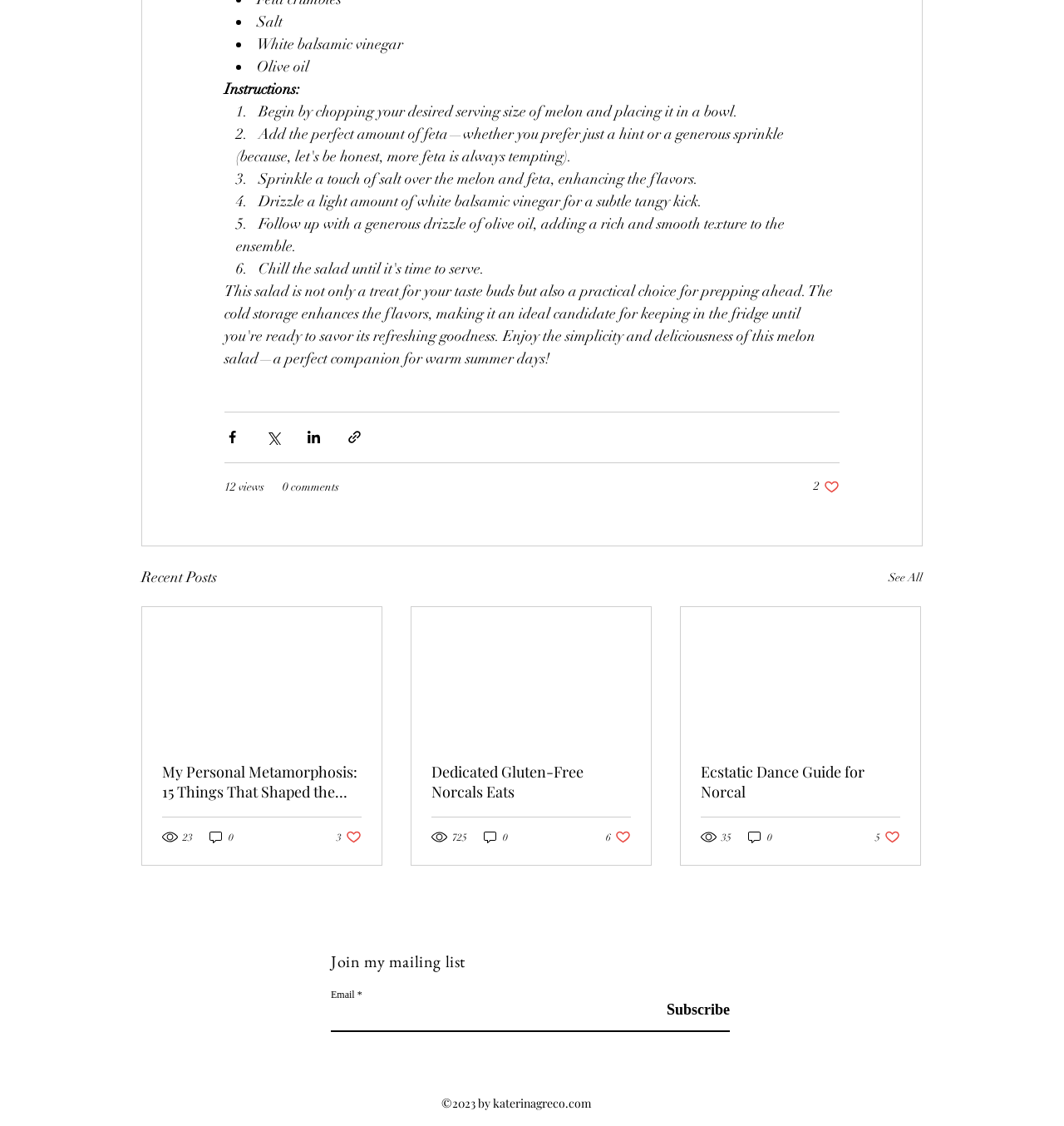Bounding box coordinates are to be given in the format (top-left x, top-left y, bottom-right x, bottom-right y). All values must be floating point numbers between 0 and 1. Provide the bounding box coordinate for the UI element described as: Dedicated Gluten-Free Norcals Eats

[0.405, 0.676, 0.593, 0.712]